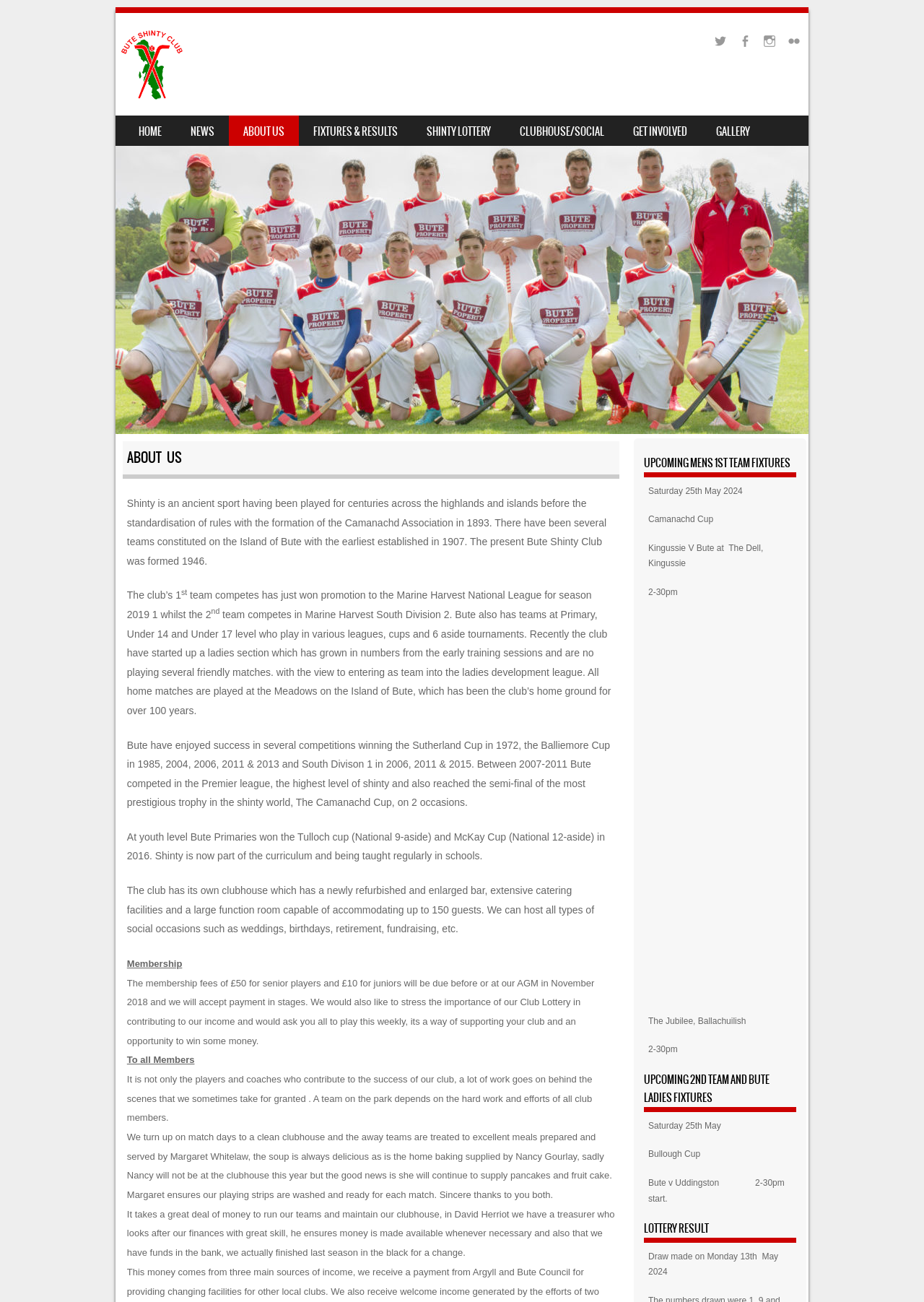Show the bounding box coordinates for the HTML element described as: "Gallery".

[0.759, 0.089, 0.827, 0.112]